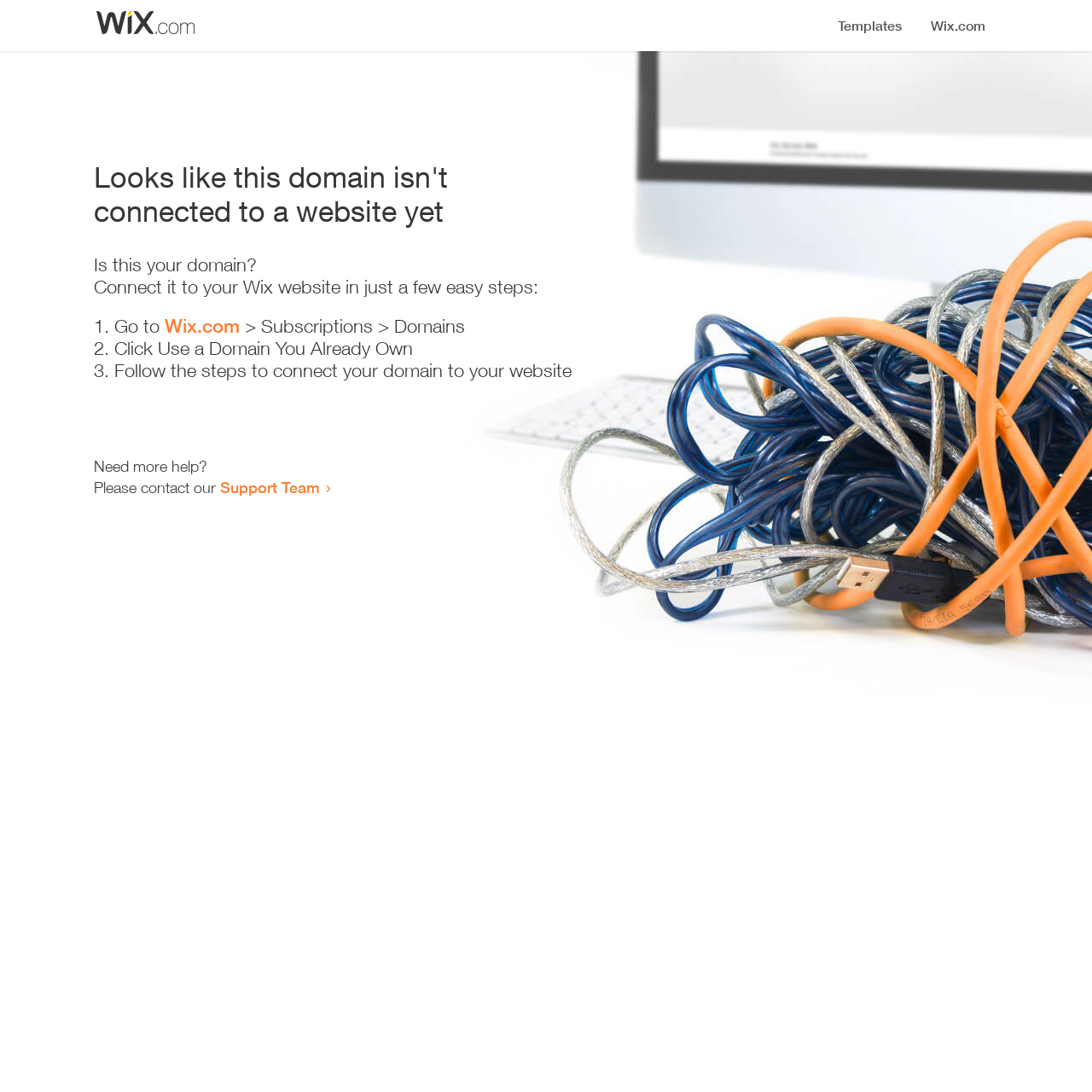Find the bounding box coordinates for the UI element whose description is: "Support Team". The coordinates should be four float numbers between 0 and 1, in the format [left, top, right, bottom].

[0.202, 0.438, 0.293, 0.455]